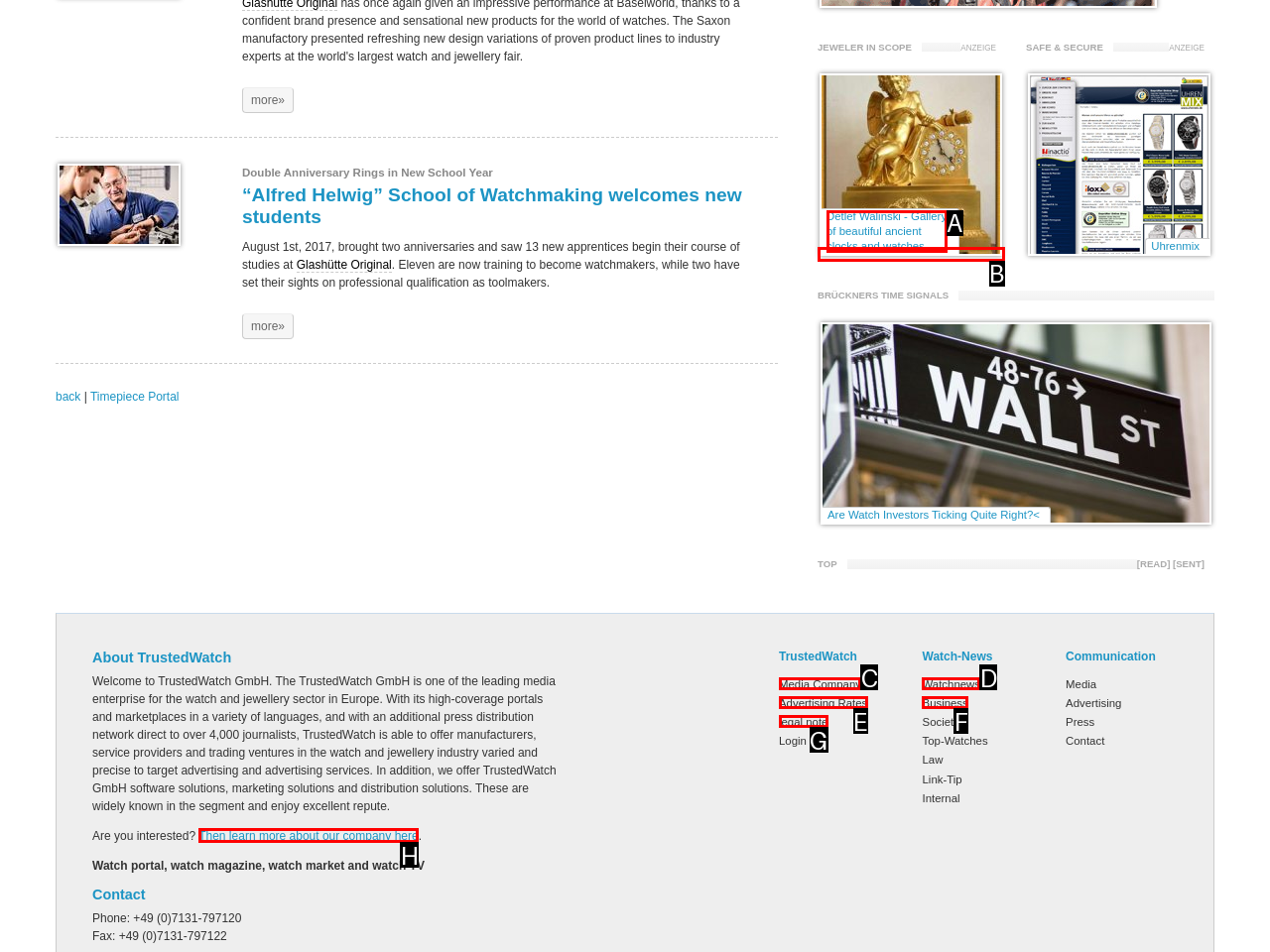From the provided options, which letter corresponds to the element described as: Media Company
Answer with the letter only.

C